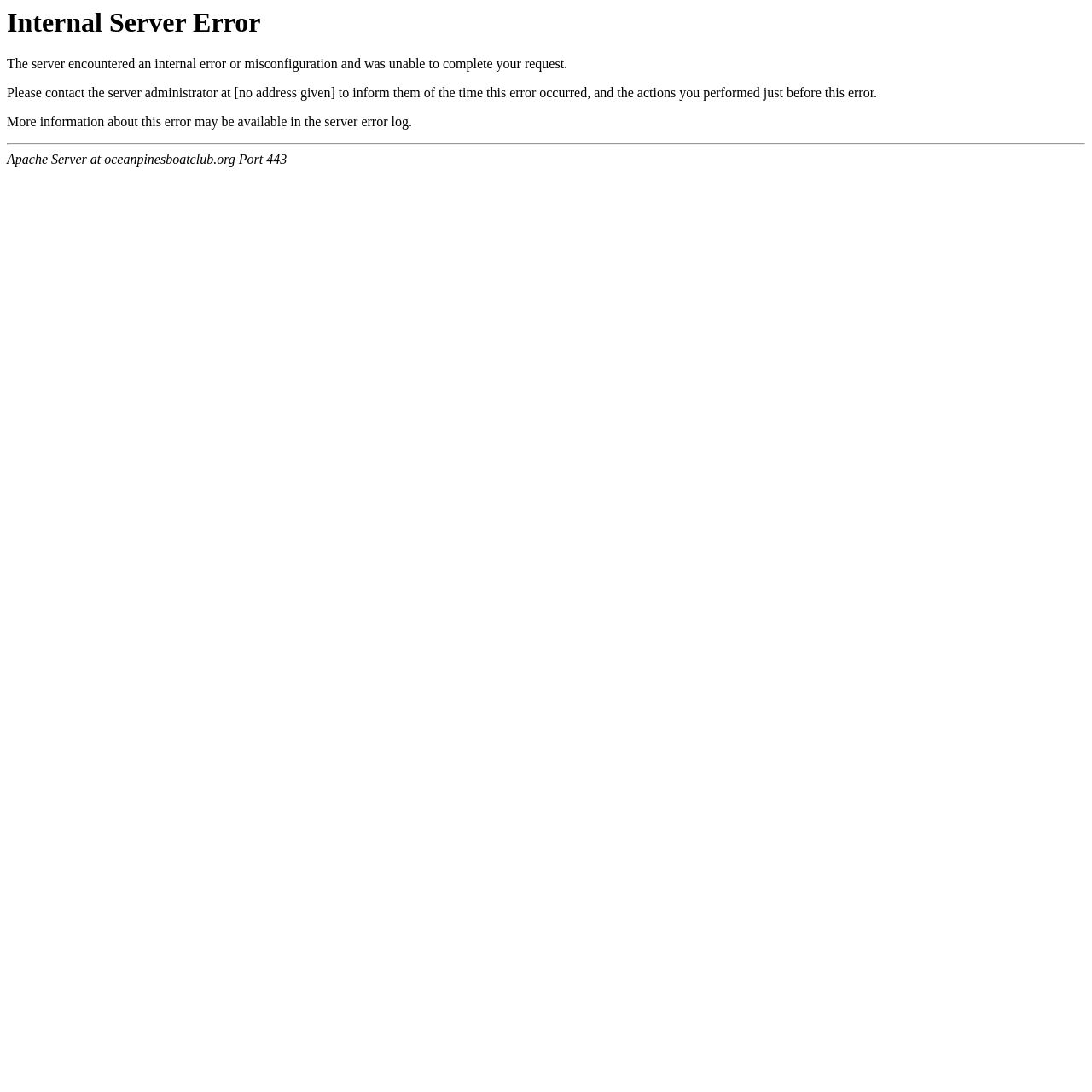What is the name of the server software?
Your answer should be a single word or phrase derived from the screenshot.

Apache Server